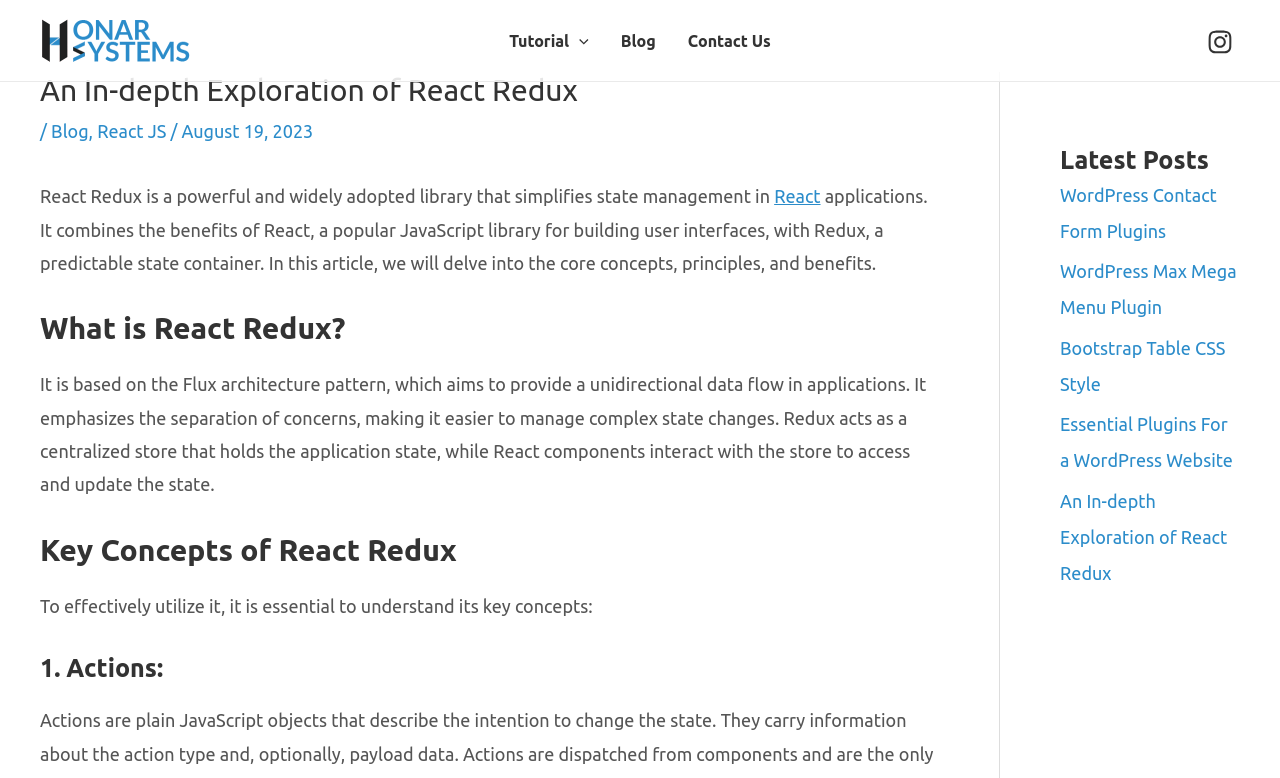Please specify the coordinates of the bounding box for the element that should be clicked to carry out this instruction: "Toggle the menu". The coordinates must be four float numbers between 0 and 1, formatted as [left, top, right, bottom].

[0.445, 0.007, 0.46, 0.097]